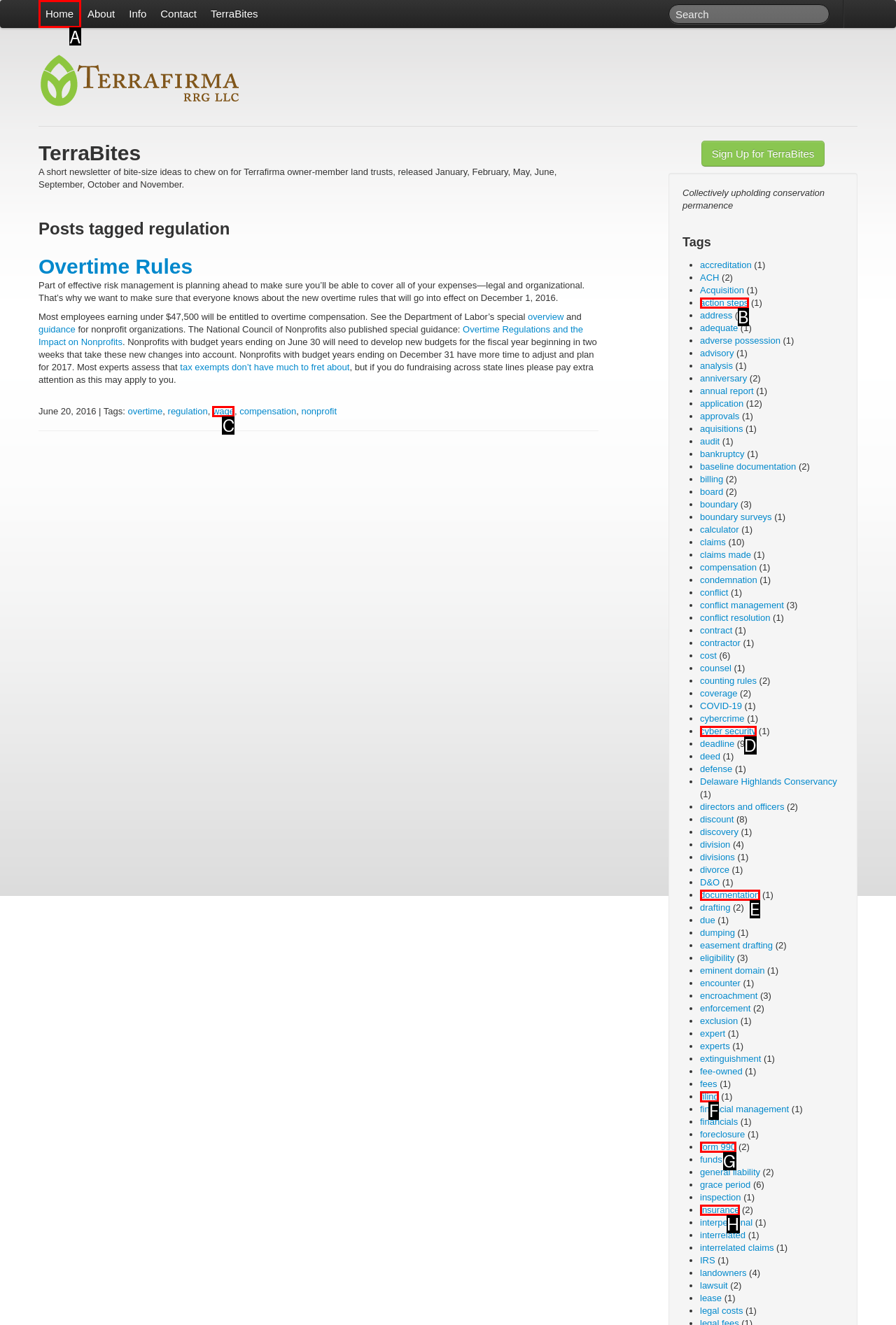Tell me the correct option to click for this task: Go to Home page
Write down the option's letter from the given choices.

A